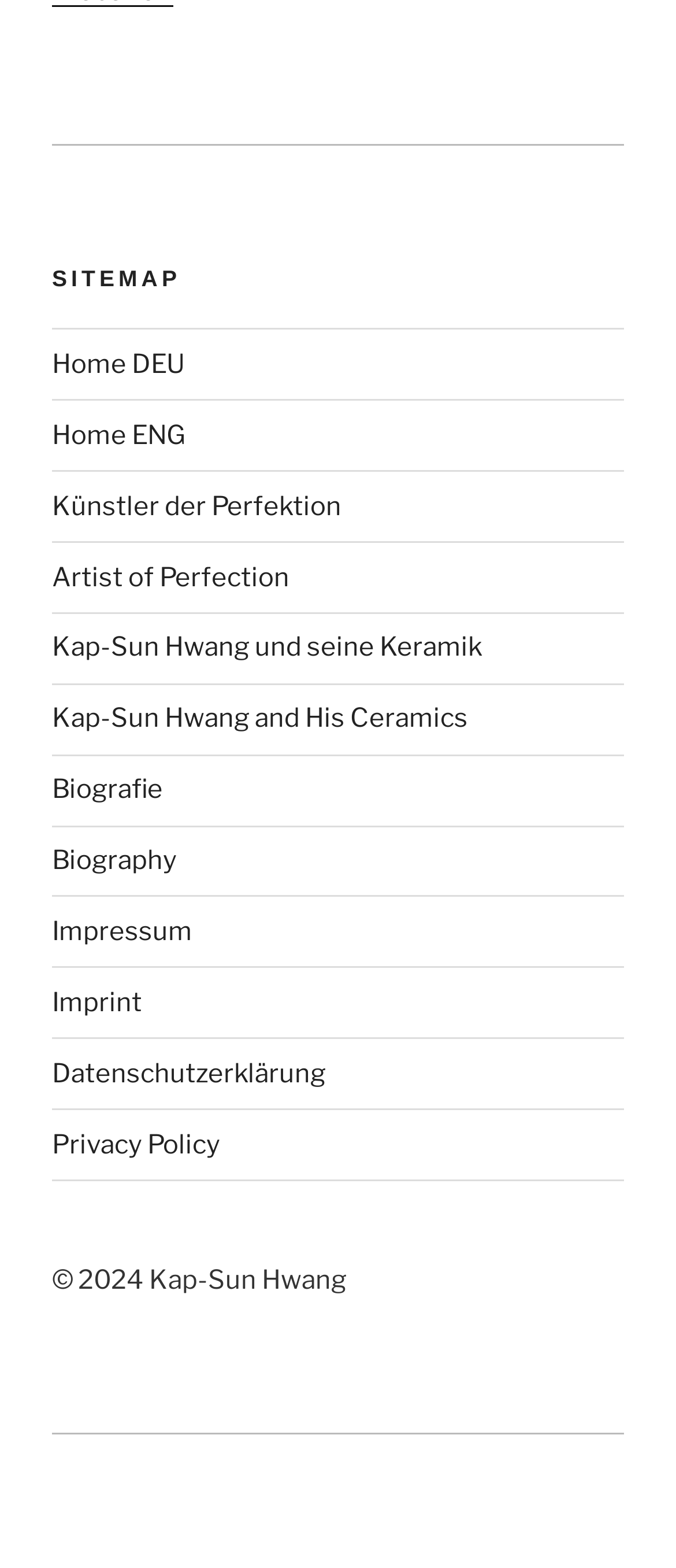What is the language of the 'Kap-Sun Hwang und seine Keramik' link?
Utilize the information in the image to give a detailed answer to the question.

I looked at the link with the text 'Kap-Sun Hwang und seine Keramik' and inferred that it is in German because of the language used in the link text.